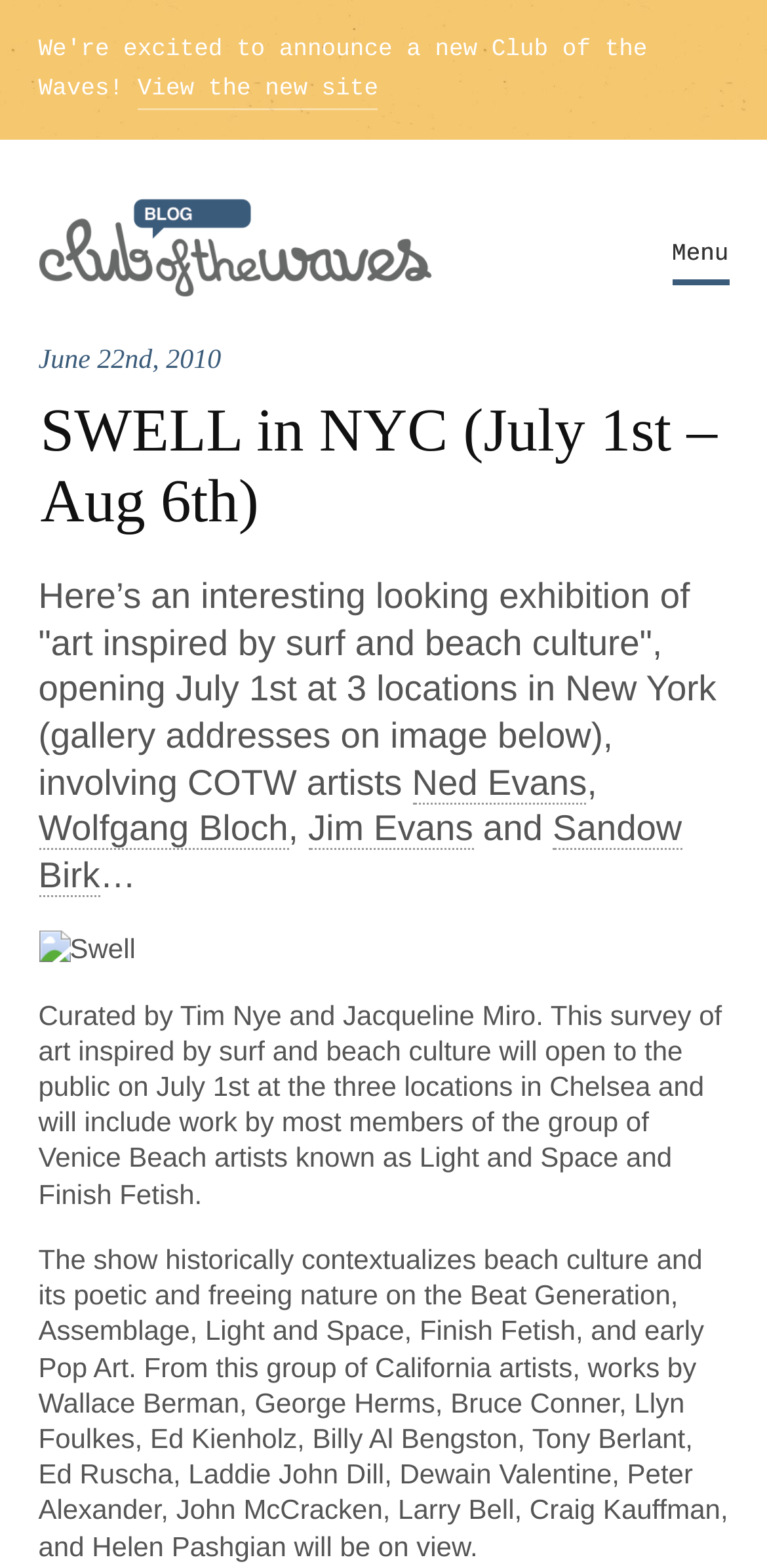Give a full account of the webpage's elements and their arrangement.

The webpage is about an art exhibition called "SWELL in NYC" that takes place from July 1st to August 6th. At the top, there is a link to "View the new site" and another link to "Blog - Club Of The Waves". Below these links, there is a heading that displays the date "June 22nd, 2010", followed by another heading that announces the exhibition "SWELL in NYC (July 1st – Aug 6th)".

The main content of the webpage is a paragraph of text that describes the exhibition as an event showcasing art inspired by surf and beach culture, taking place at three locations in New York. The text also mentions that the exhibition involves artists from Club Of The Waves. Below this paragraph, there are links to several artists' names, including Ned Evans, Wolfgang Bloch, Jim Evans, and Sandow Birk.

To the right of the links, there is an image related to the exhibition, labeled as "Swell". Below the image, there is a block of text that provides more information about the exhibition, including its curators and the artistic movements it draws from. The text also lists the names of several artists whose works will be on display.

At the bottom right of the page, there is a menu labeled as "Menu".